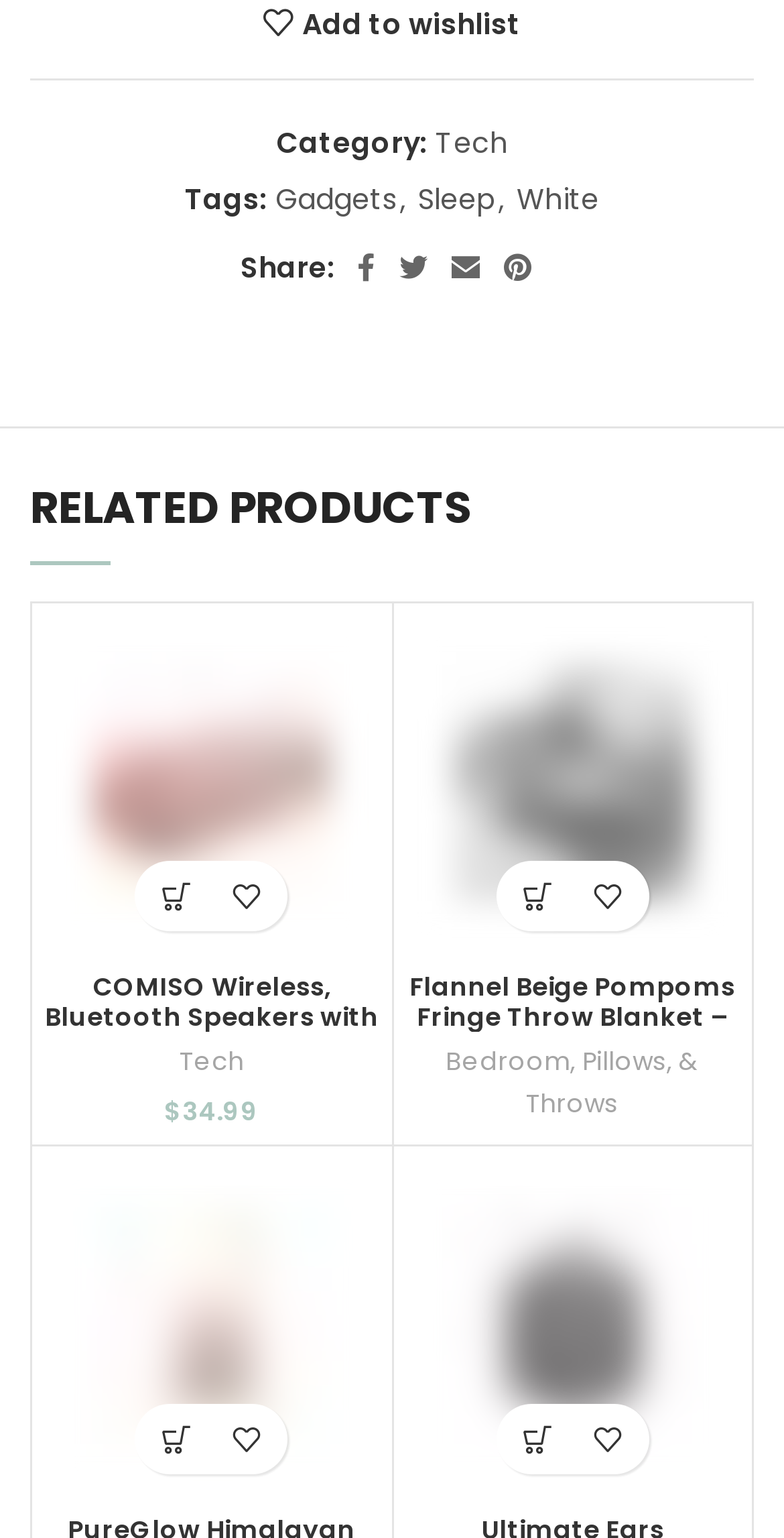Determine the bounding box coordinates of the clickable element to achieve the following action: 'Add to wishlist'. Provide the coordinates as four float values between 0 and 1, formatted as [left, top, right, bottom].

[0.27, 0.913, 0.36, 0.959]